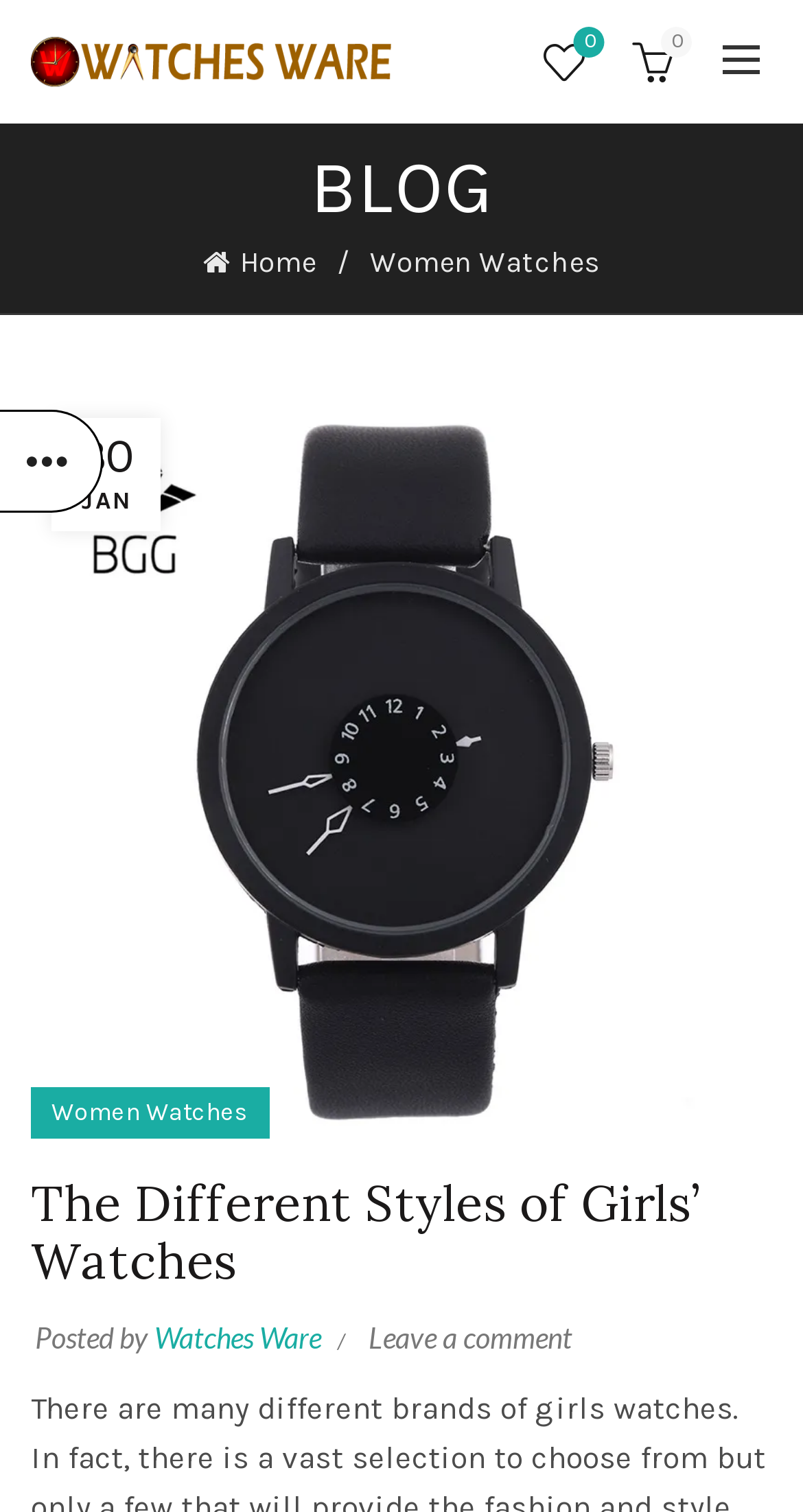Who is the author of the article?
Based on the screenshot, answer the question with a single word or phrase.

Watches Ware